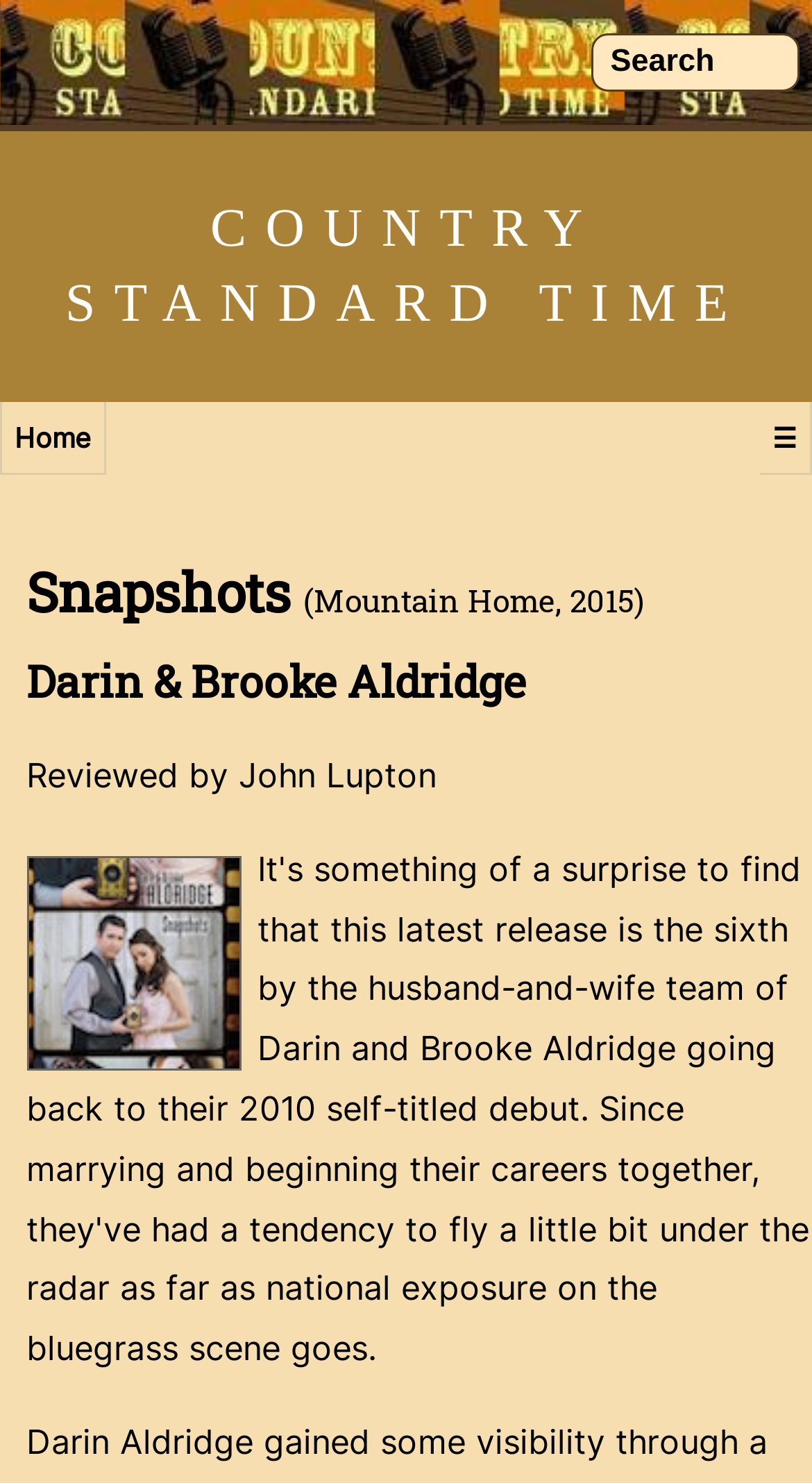Create a detailed description of the webpage's content and layout.

The webpage is about Darin & Brooke Aldridge's album "Snapshots". At the top, there is a search box with a label "Search" on the right side, taking up about a quarter of the screen width. Below the search box, there are three links: "COUNTRY STANDARD TIME" on the left, "Home" on the far left, and an icon "☰" on the far right. 

Below these links, there is a heading that reads "Snapshots (Mountain Home, 2015)" which spans the entire width of the screen. Directly below this heading is another heading that reads "Darin & Brooke Aldridge", also taking up the full width of the screen. 

Further down, there is a paragraph of text that reads "Reviewed by John Lupton".